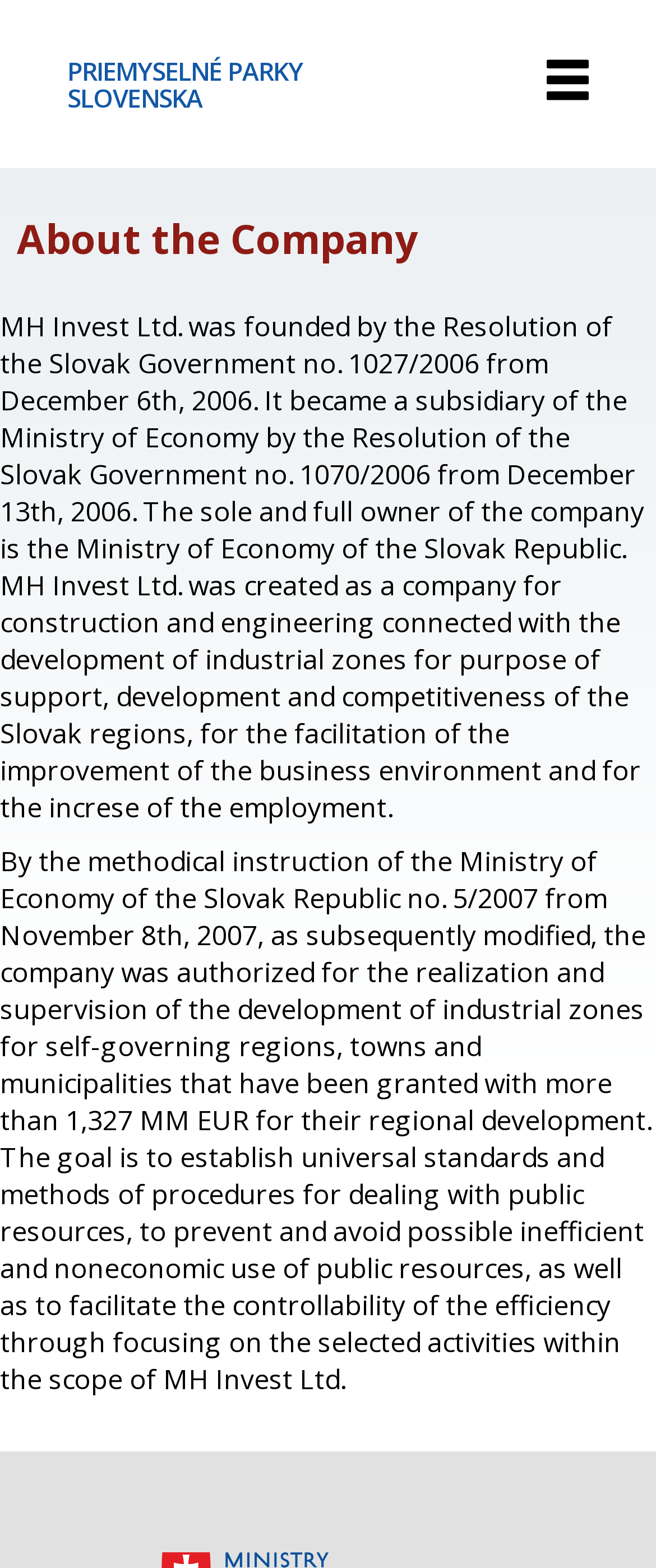Find and generate the main title of the webpage.

About the Company